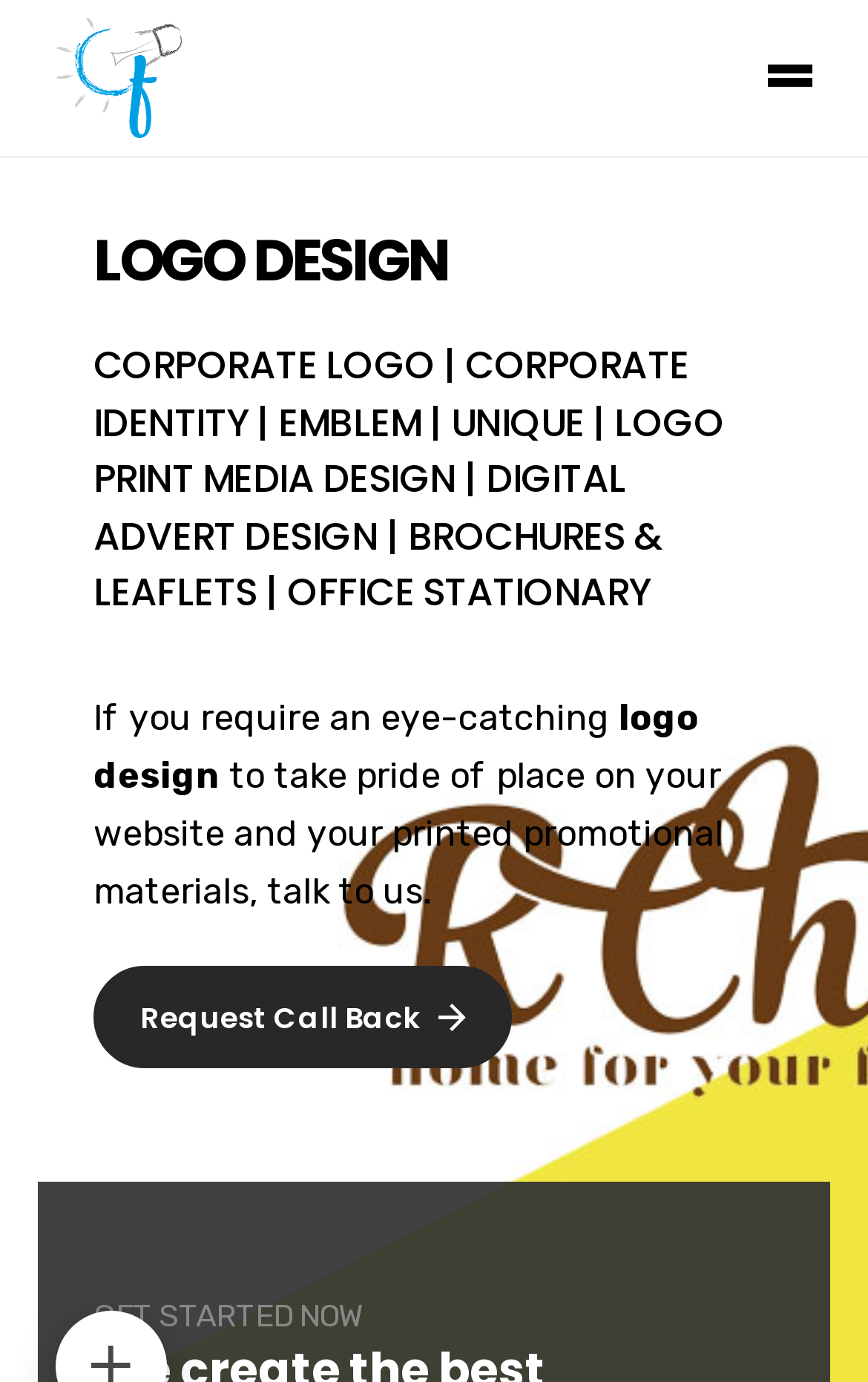Using the element description: "C Factory Web Designers", determine the bounding box coordinates for the specified UI element. The coordinates should be four float numbers between 0 and 1, [left, top, right, bottom].

[0.064, 0.0, 0.209, 0.113]